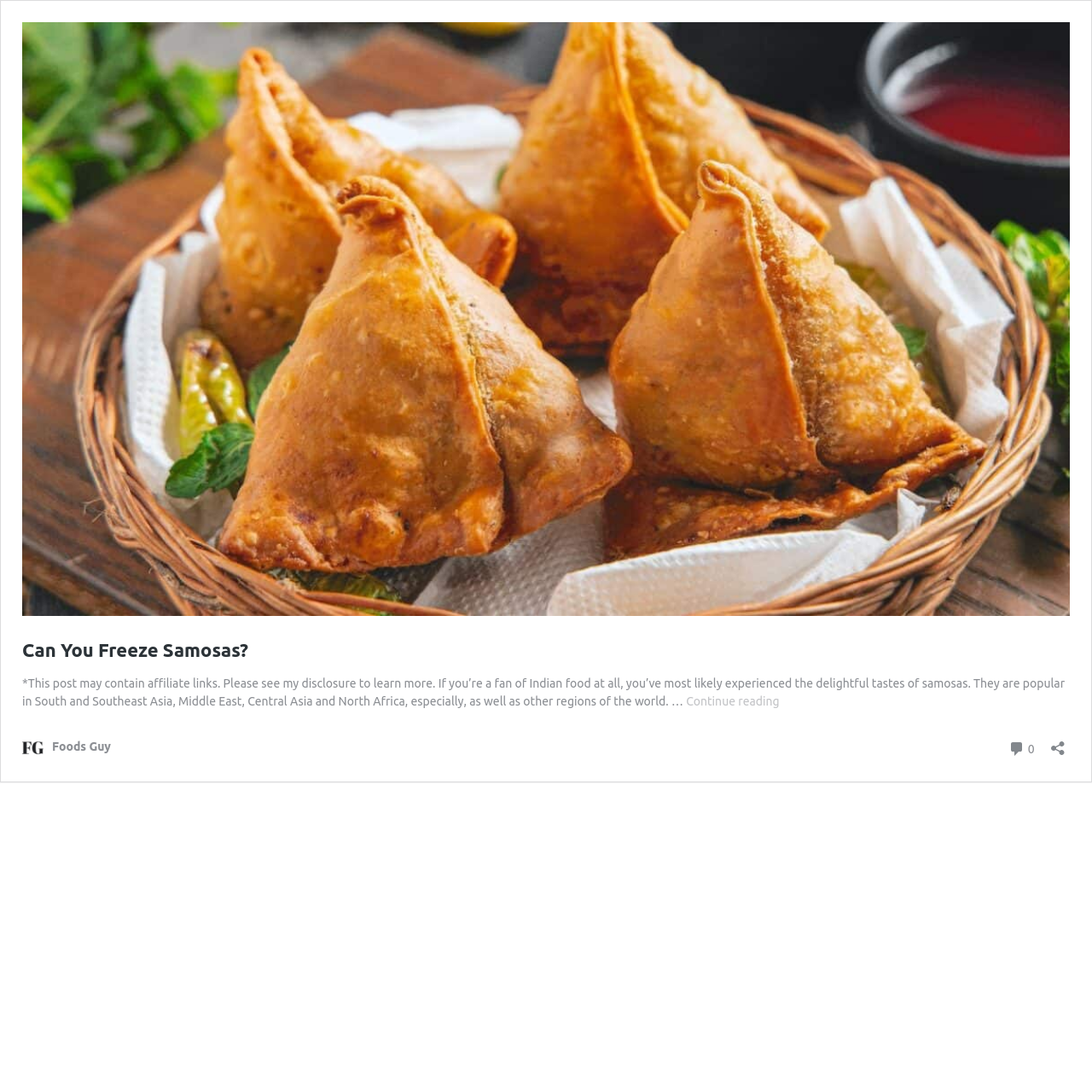What is the name of the website or author?
Please provide a detailed answer to the question.

The link 'Foods Guy' is likely the name of the website or the author who wrote the post about samosas, indicating the source of the information.